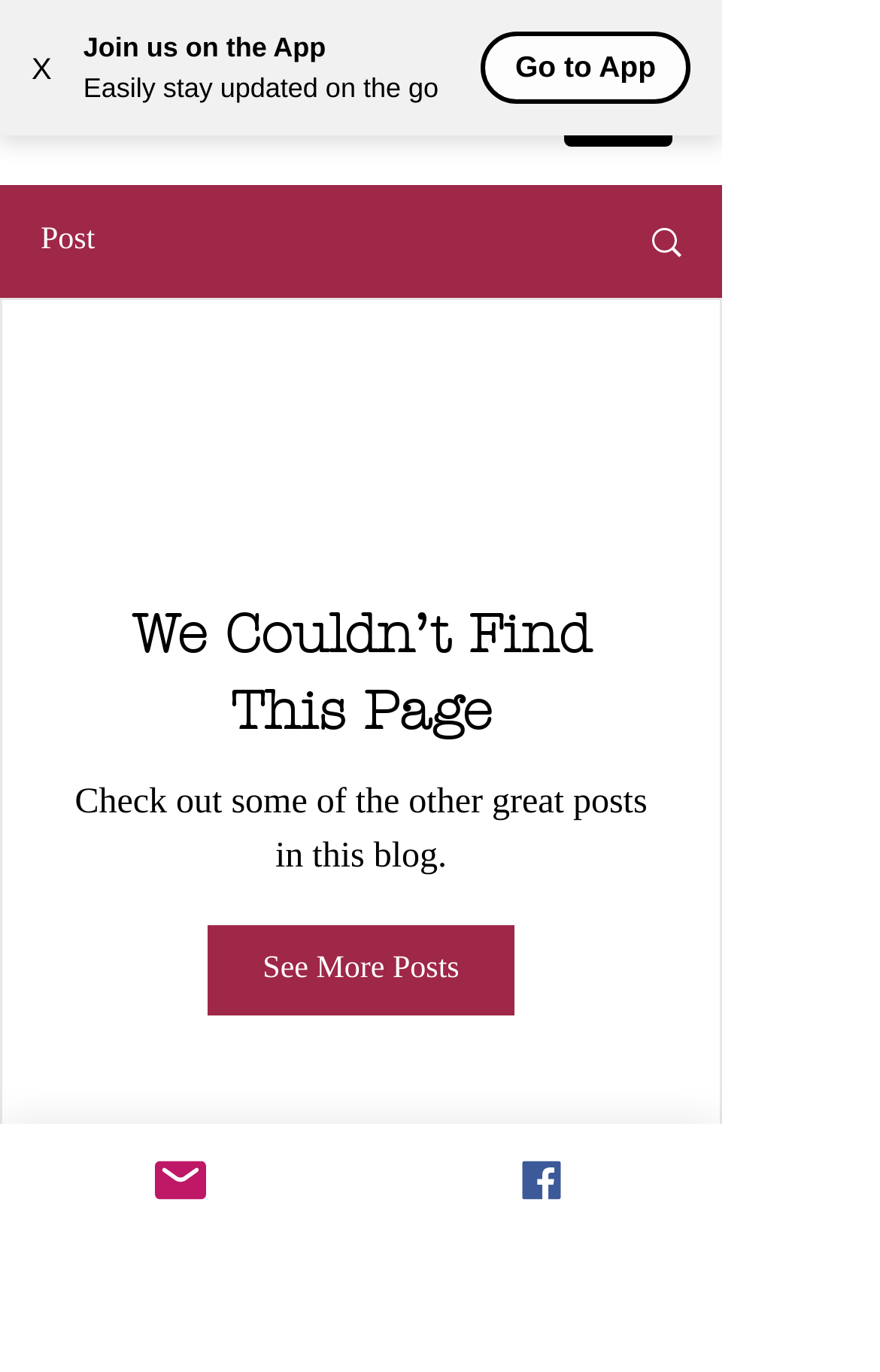Using the provided description See More Posts, find the bounding box coordinates for the UI element. Provide the coordinates in (top-left x, top-left y, bottom-right x, bottom-right y) format, ensuring all values are between 0 and 1.

[0.237, 0.674, 0.583, 0.74]